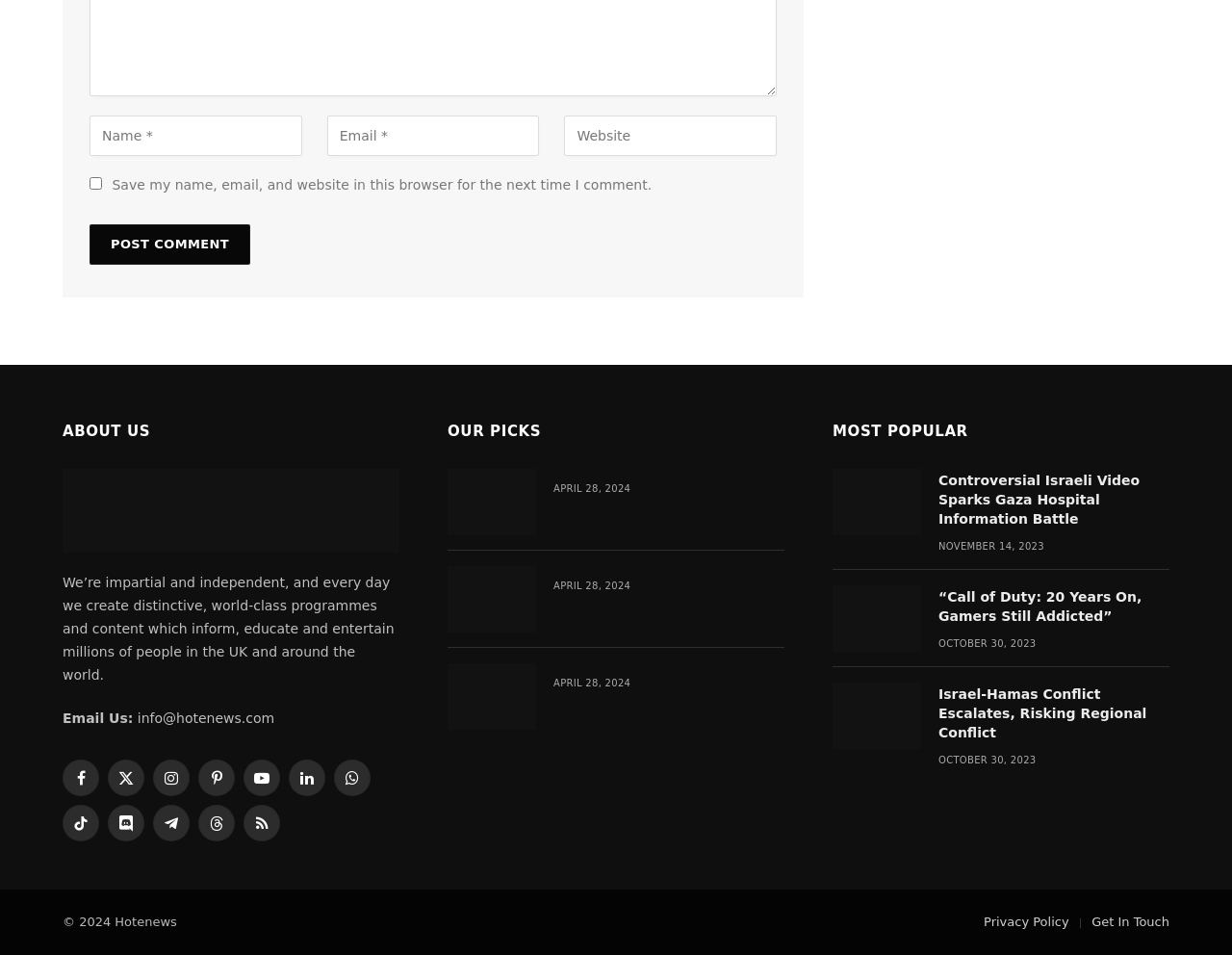Refer to the image and provide an in-depth answer to the question:
What is the purpose of the comment section?

The comment section is located at the top of the webpage, with input fields for name, email, and website, and a checkbox to save the information for future comments. This suggests that the purpose of the comment section is to allow users to leave a comment on the webpage.